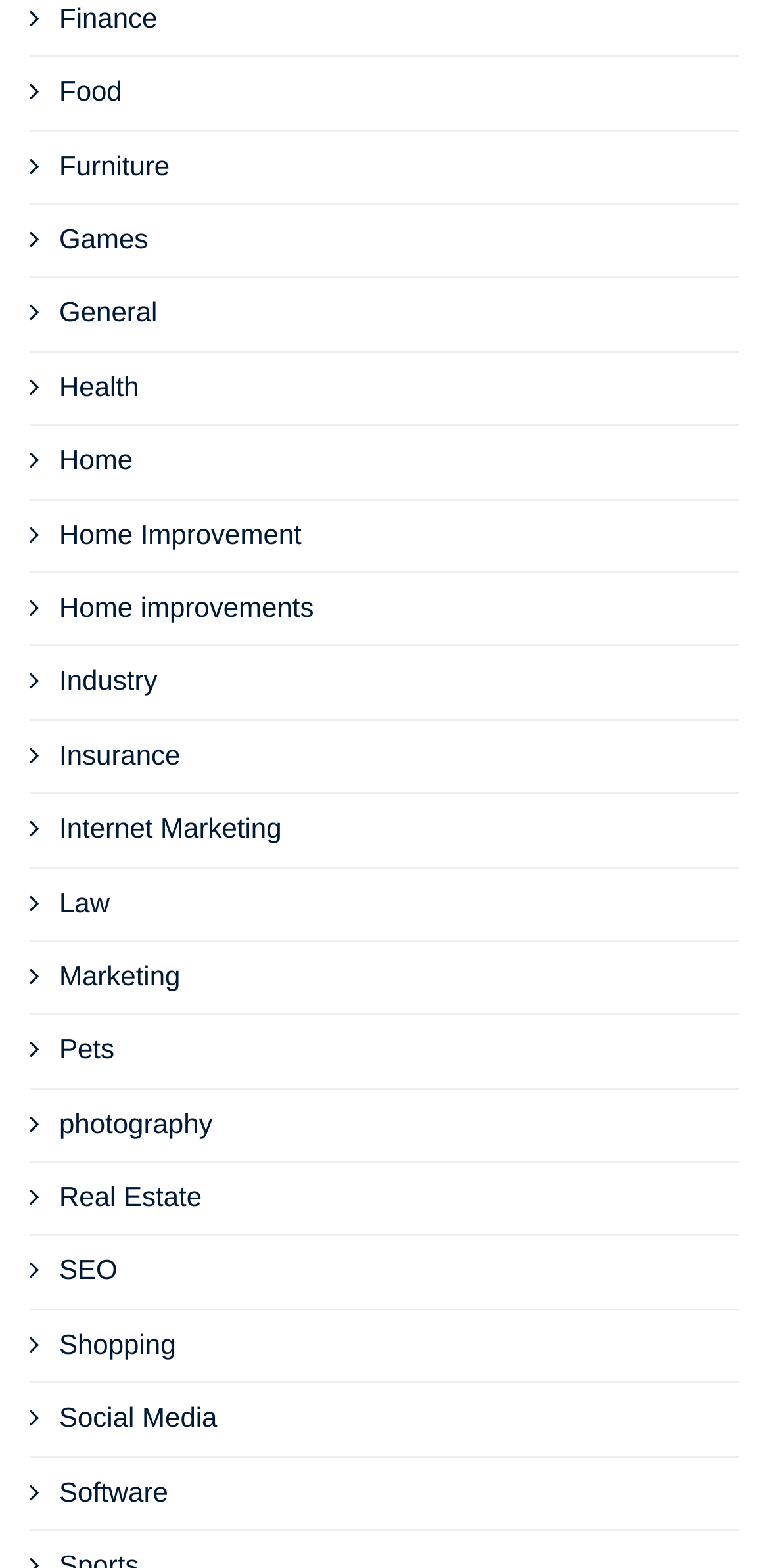Please provide a comprehensive response to the question below by analyzing the image: 
What is the category that comes after 'Games'?

By analyzing the bounding box coordinates, I can determine the vertical positions of the elements. The link 'Games' has a y2 value of 0.162, and the next link with a y1 value greater than 0.162 is 'General', which has a y1 value of 0.189. Therefore, the category that comes after 'Games' is 'General'.